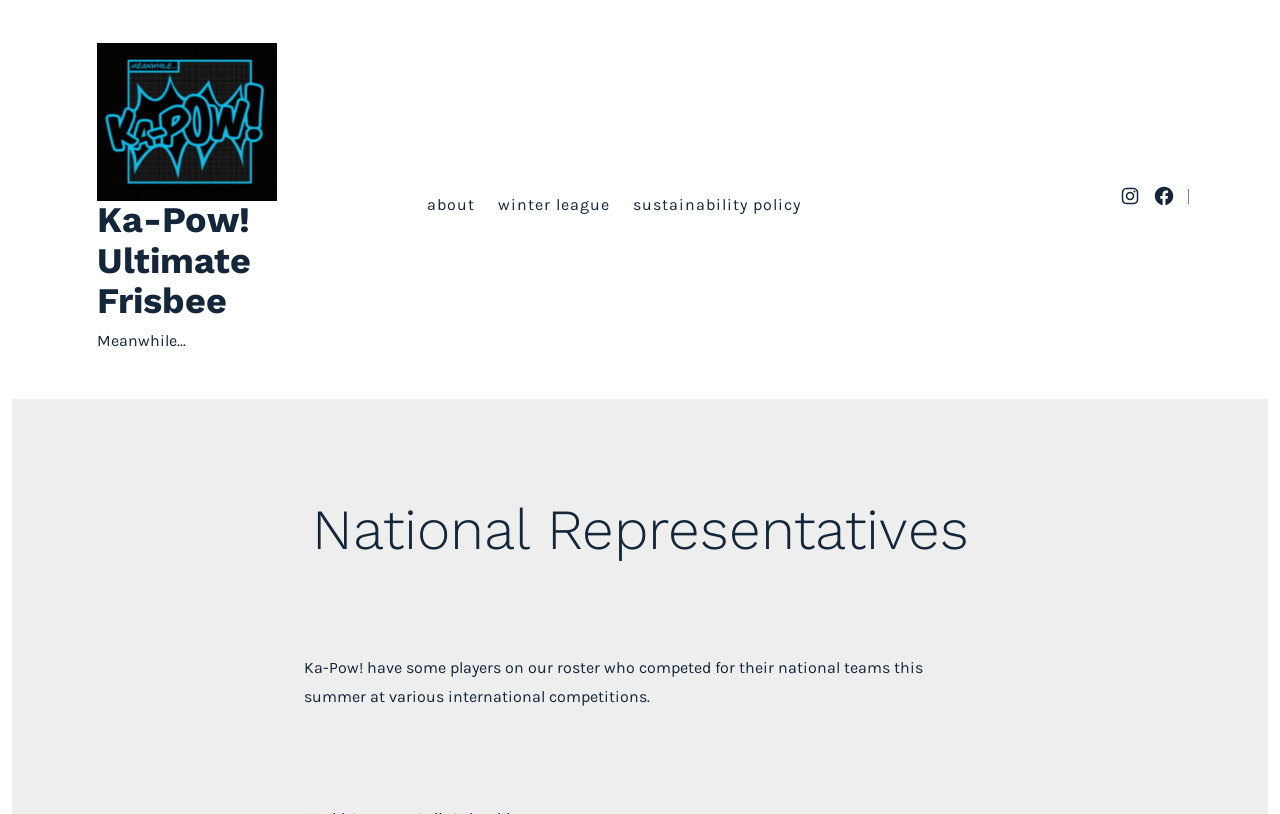What is the sport played by the team?
Refer to the image and give a detailed answer to the query.

The sport played by the team is Ultimate Frisbee, which is a team sport played with a flying disc, as indicated by the team name 'Ka-Pow! Ultimate Frisbee' and the content of the webpage.